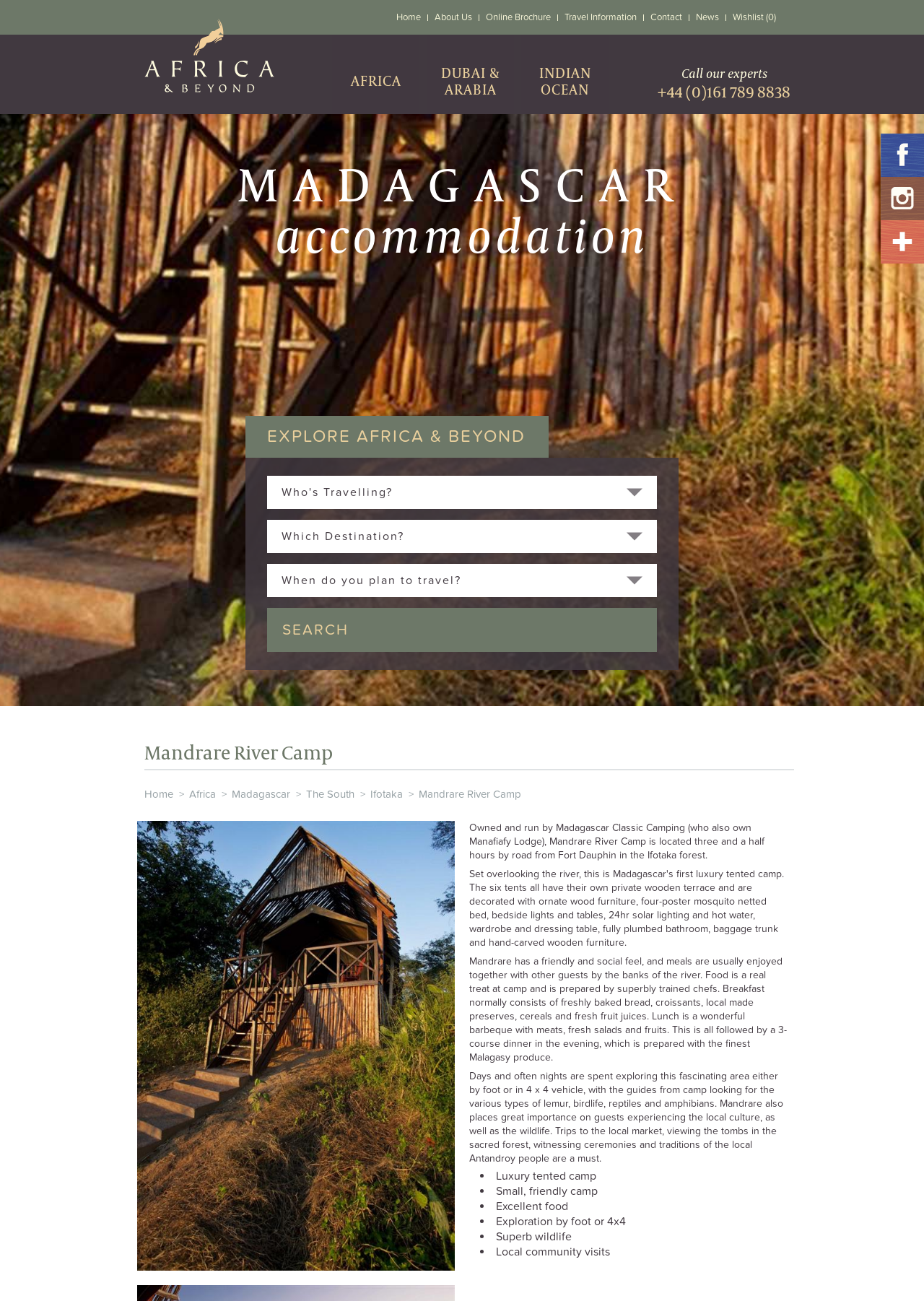Locate the bounding box coordinates of the element to click to perform the following action: 'Follow on 'Facebook''. The coordinates should be given as four float values between 0 and 1, in the form of [left, top, right, bottom].

[0.953, 0.103, 1.0, 0.136]